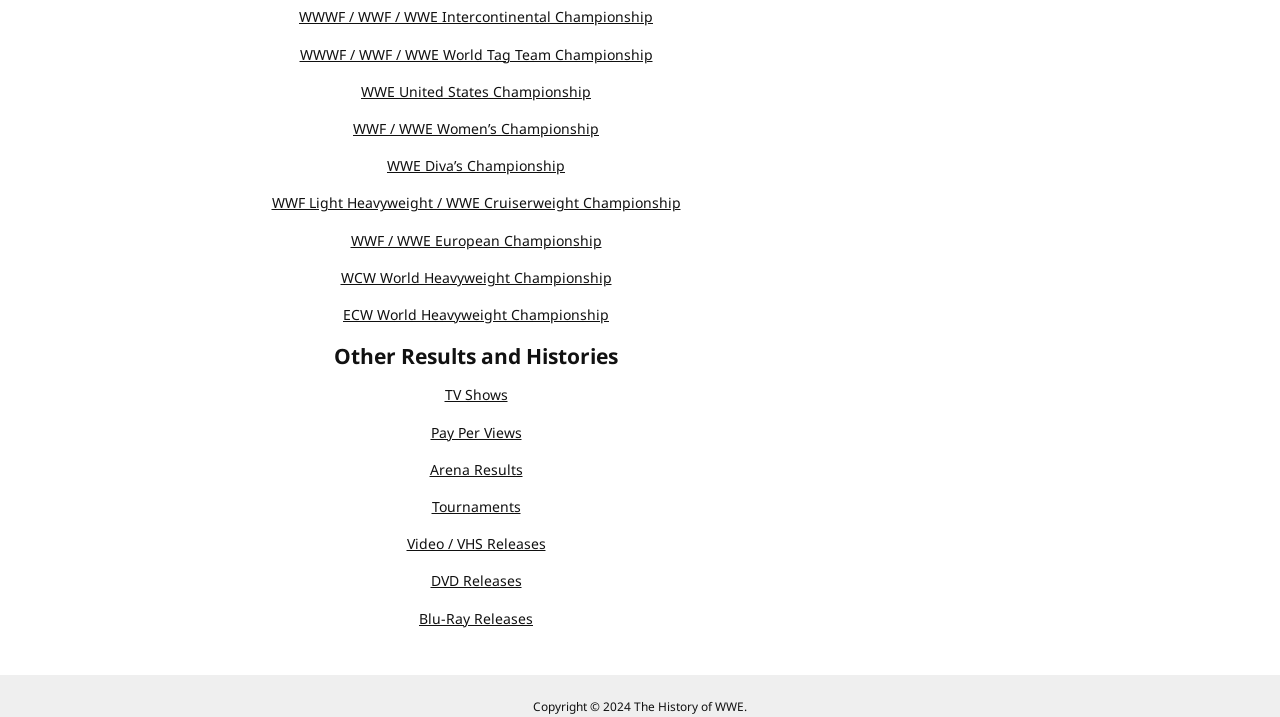Find the bounding box of the UI element described as: "Pay Per Views". The bounding box coordinates should be given as four float values between 0 and 1, i.e., [left, top, right, bottom].

[0.336, 0.589, 0.407, 0.616]